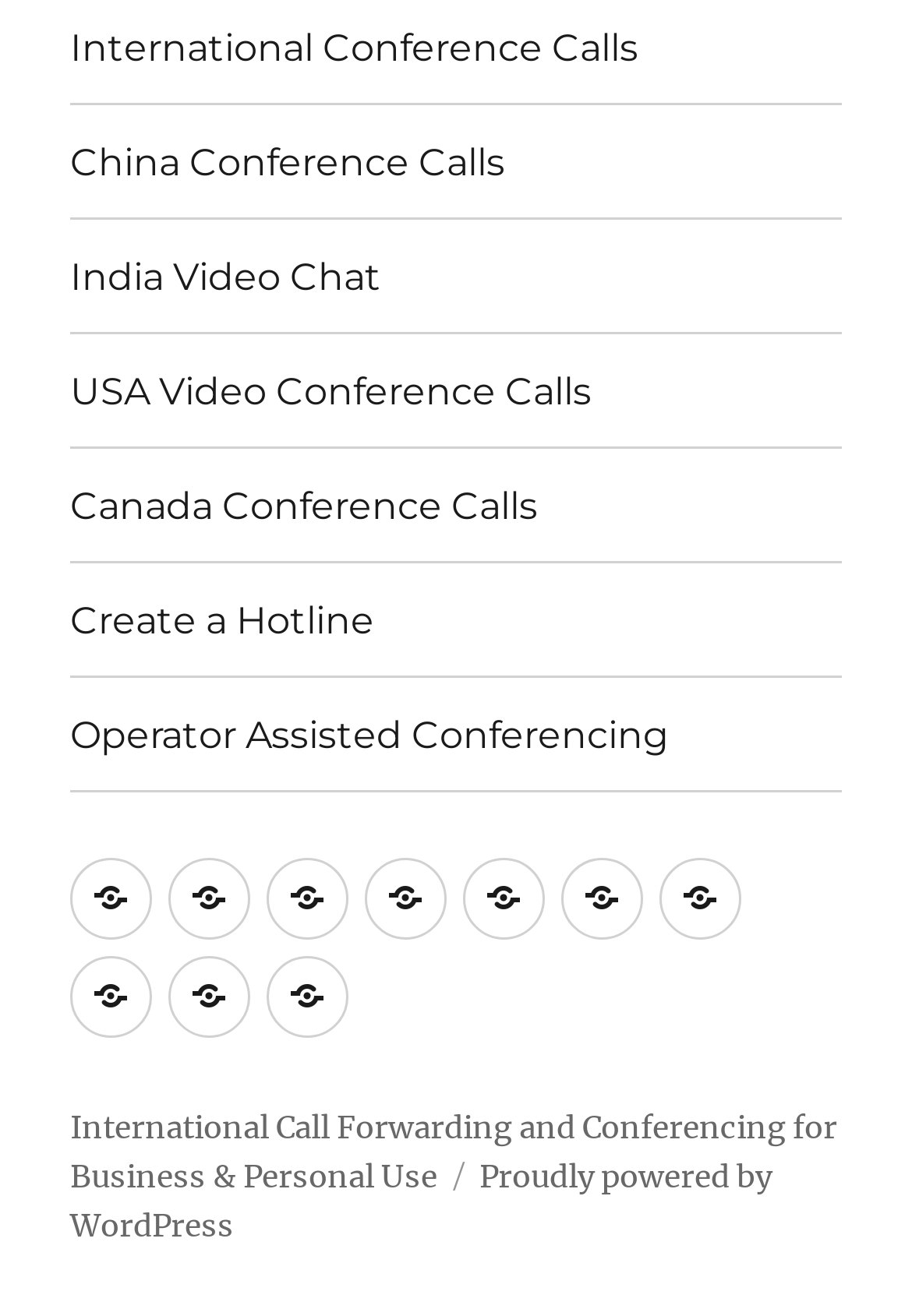What is the last link in the main menu?
Provide an in-depth answer to the question, covering all aspects.

I looked at the main menu section, which contains links such as 'China Conference Calls', 'India Video Chat', and so on. The last link in this section is 'Operator Assisted Conferencing'.